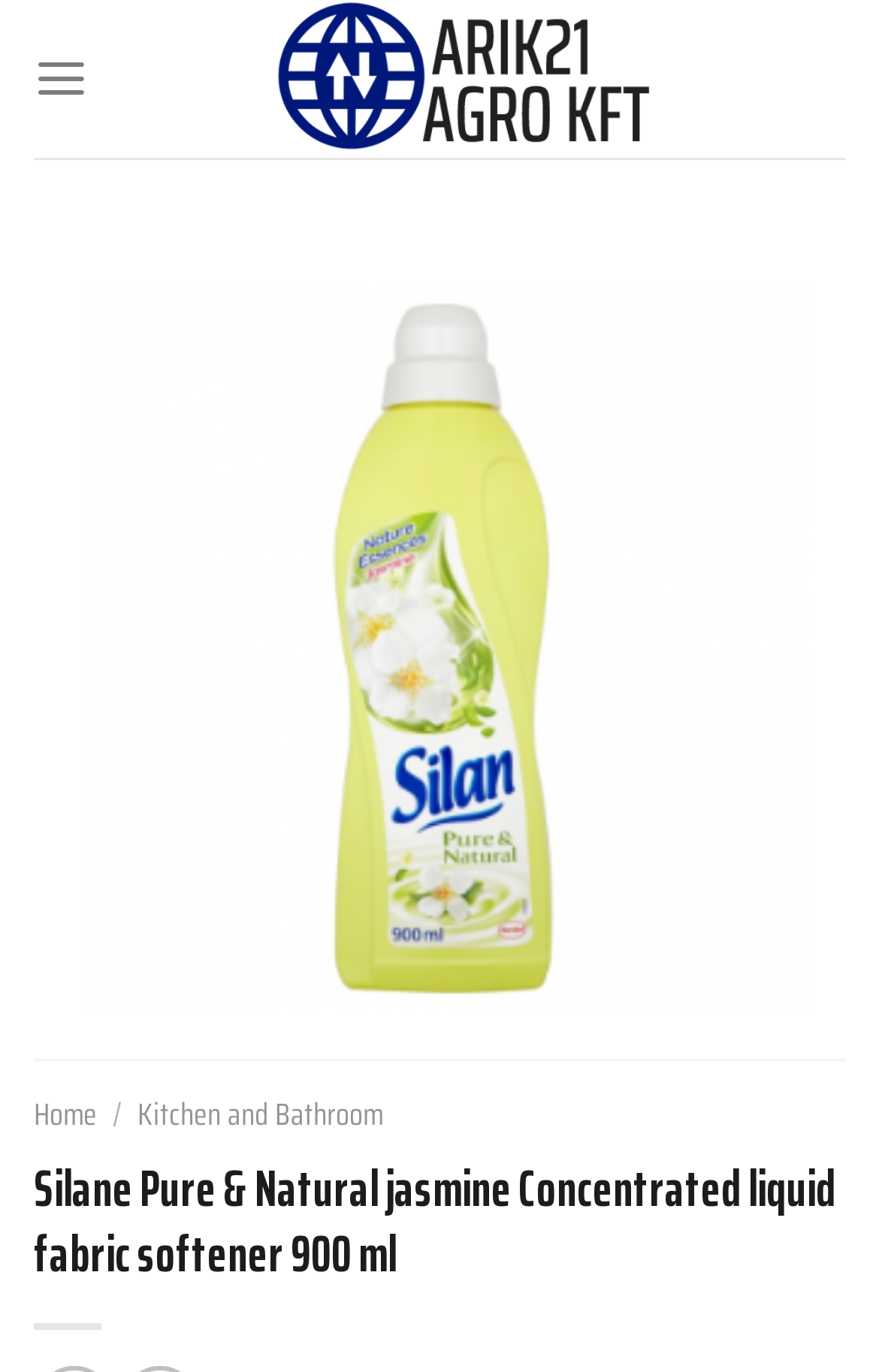Using the given description, provide the bounding box coordinates formatted as (top-left x, top-left y, bottom-right x, bottom-right y), with all values being floating point numbers between 0 and 1. Description: parent_node: AND/AUR

None